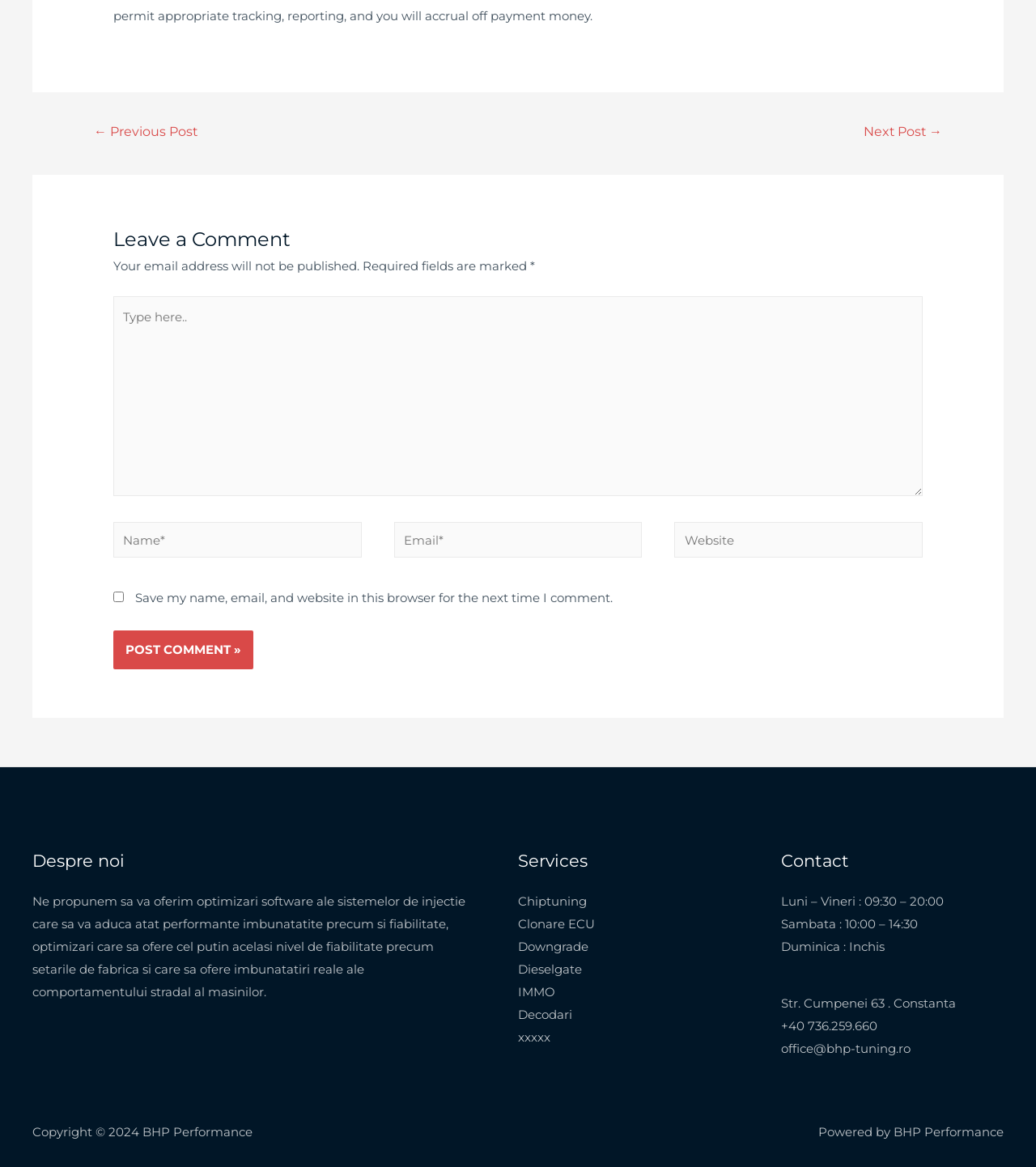Please give a short response to the question using one word or a phrase:
What is the name of the company?

BHP Performance